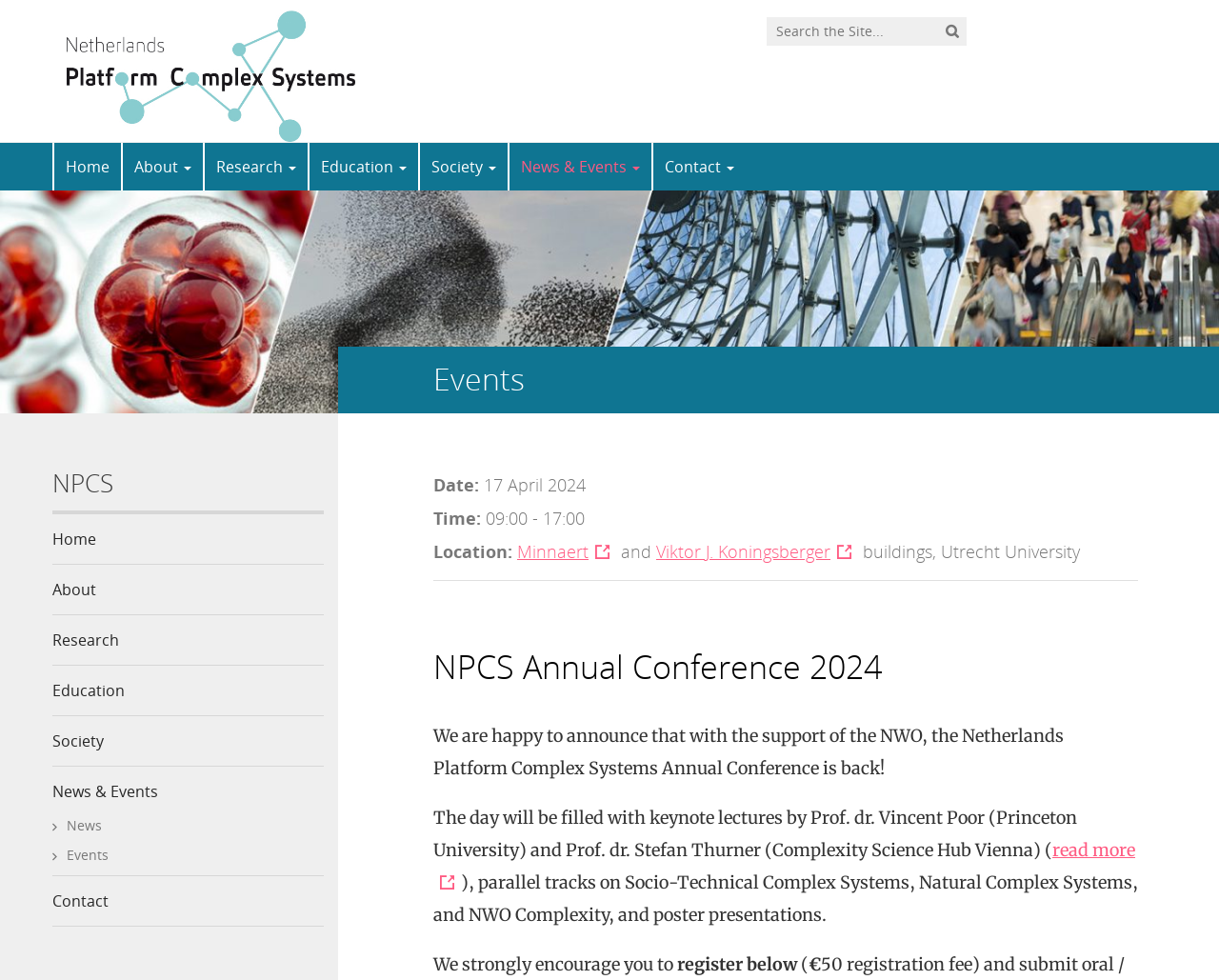Reply to the question below using a single word or brief phrase:
What is the location of the NPCS Annual Conference 2024?

Minnaert and Viktor J. Koningsberger buildings, Utrecht University